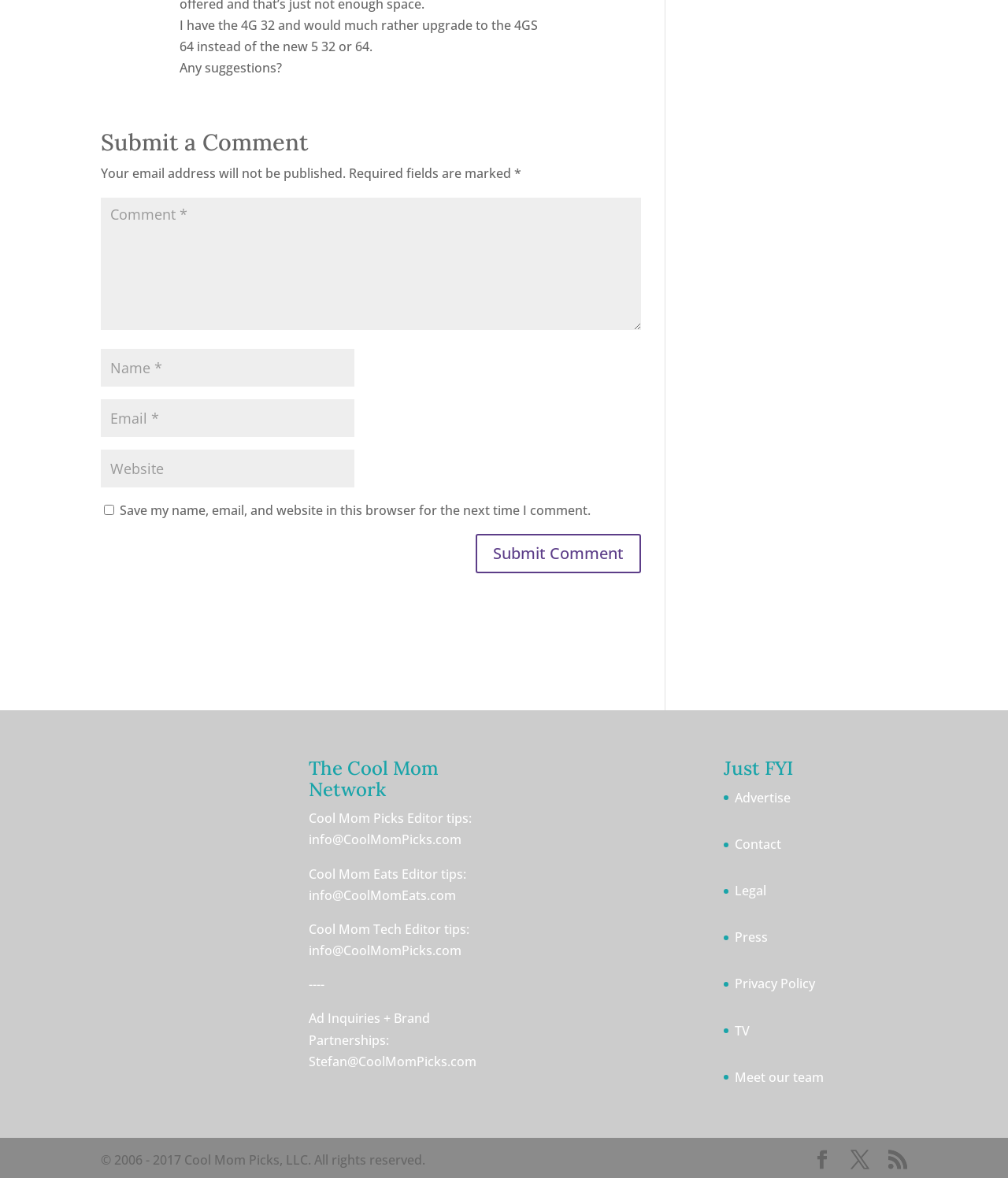For the given element description input value="Website" name="url", determine the bounding box coordinates of the UI element. The coordinates should follow the format (top-left x, top-left y, bottom-right x, bottom-right y) and be within the range of 0 to 1.

[0.1, 0.381, 0.352, 0.414]